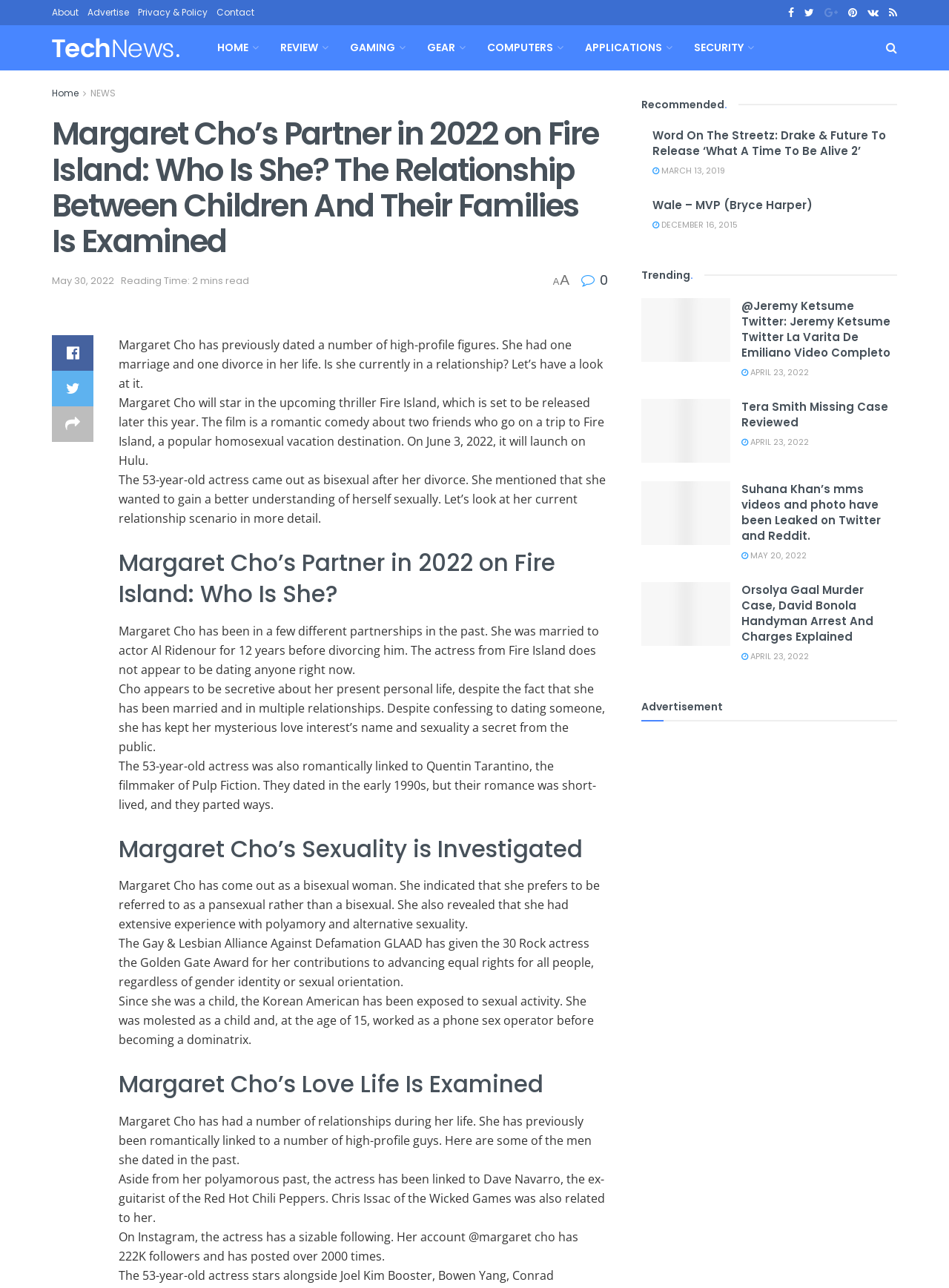Locate the bounding box coordinates of the clickable area to execute the instruction: "Check the trending article '@Jeremy Ketsume Twitter: Jeremy Ketsume Twitter La Varita De Emiliano Video Completo'". Provide the coordinates as four float numbers between 0 and 1, represented as [left, top, right, bottom].

[0.781, 0.231, 0.938, 0.28]